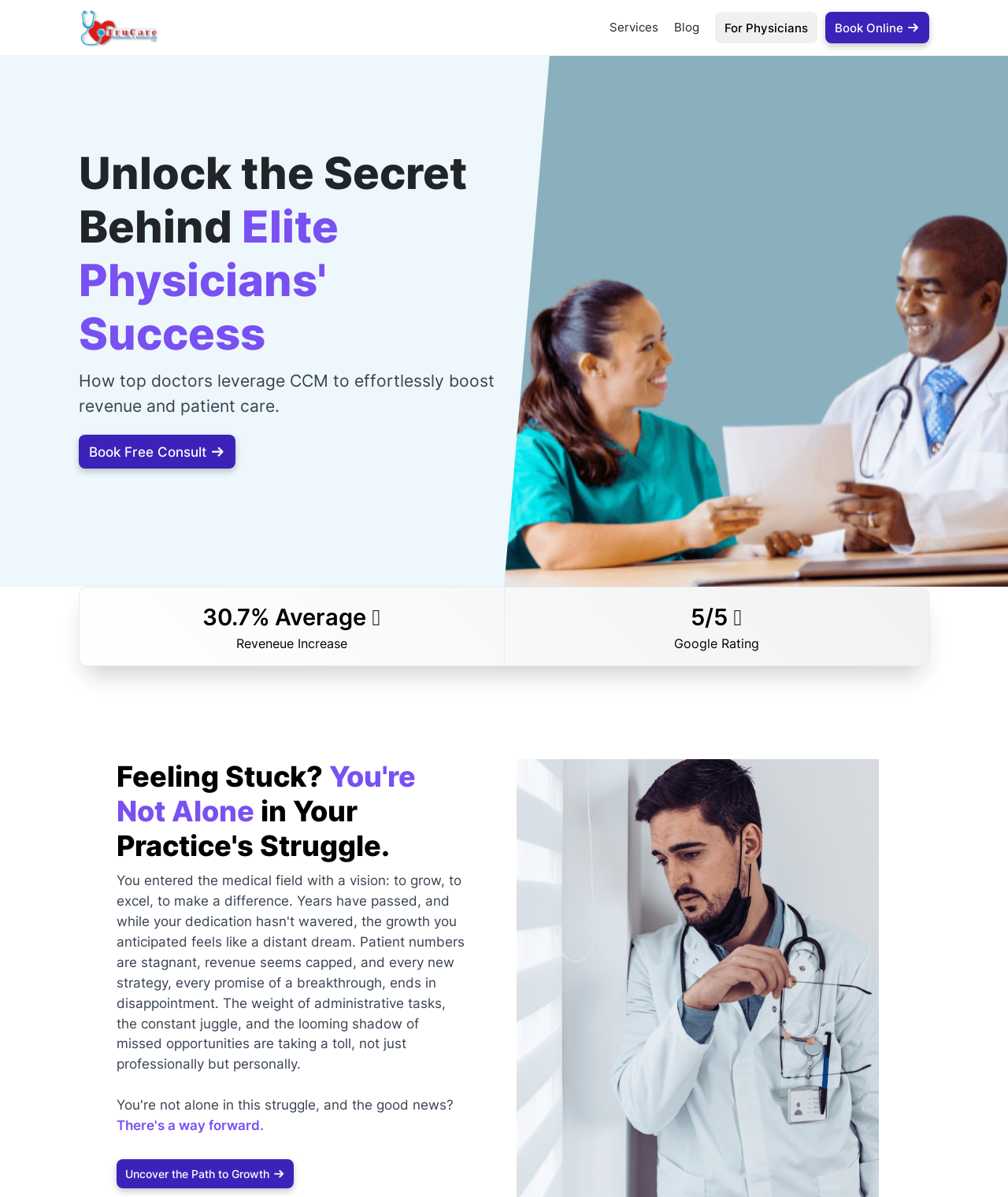Bounding box coordinates are specified in the format (top-left x, top-left y, bottom-right x, bottom-right y). All values are floating point numbers bounded between 0 and 1. Please provide the bounding box coordinate of the region this sentence describes: Book Free Consult

[0.078, 0.363, 0.234, 0.392]